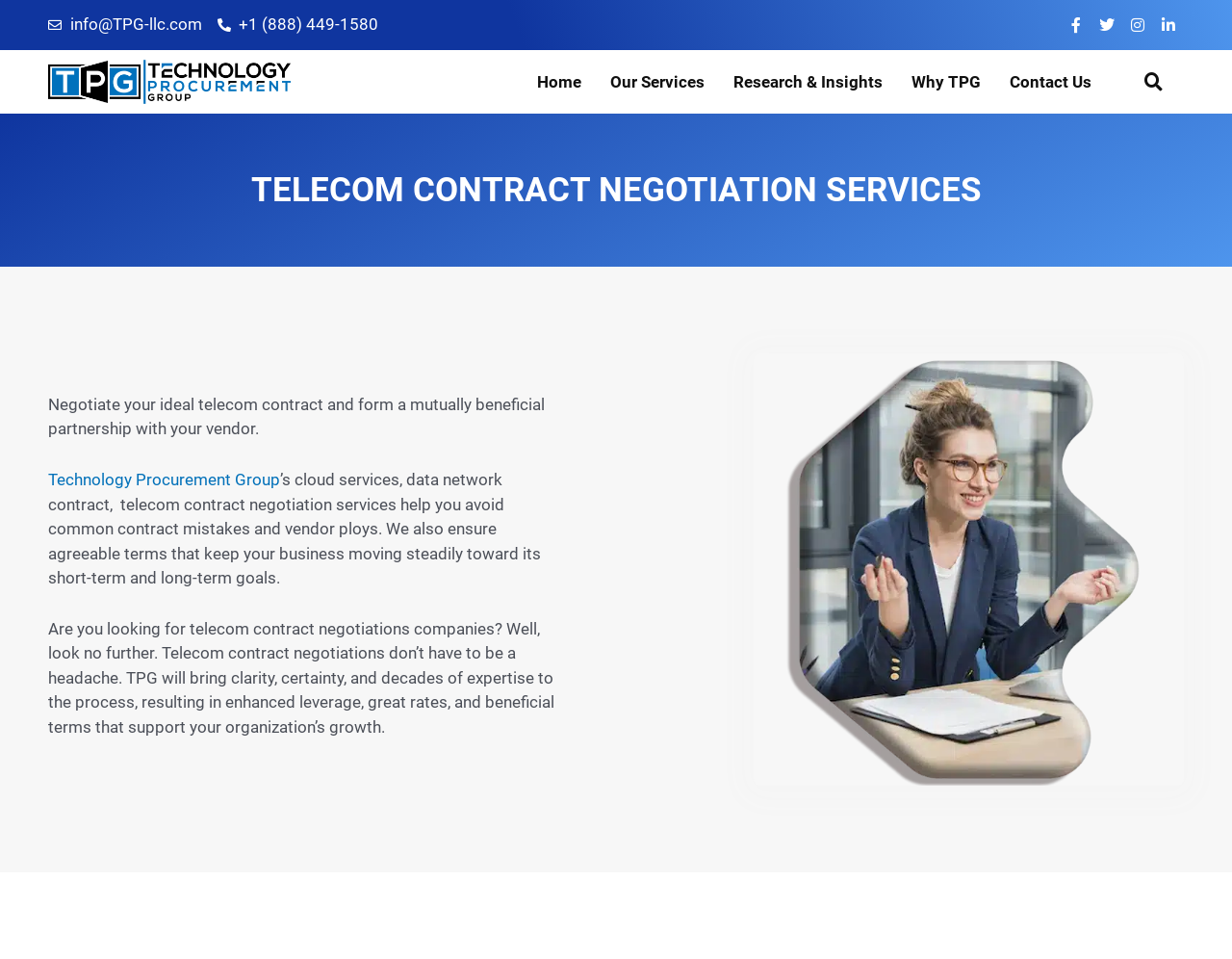What is the company's approach to telecom contract negotiation? Analyze the screenshot and reply with just one word or a short phrase.

Bringing clarity, certainty, and expertise